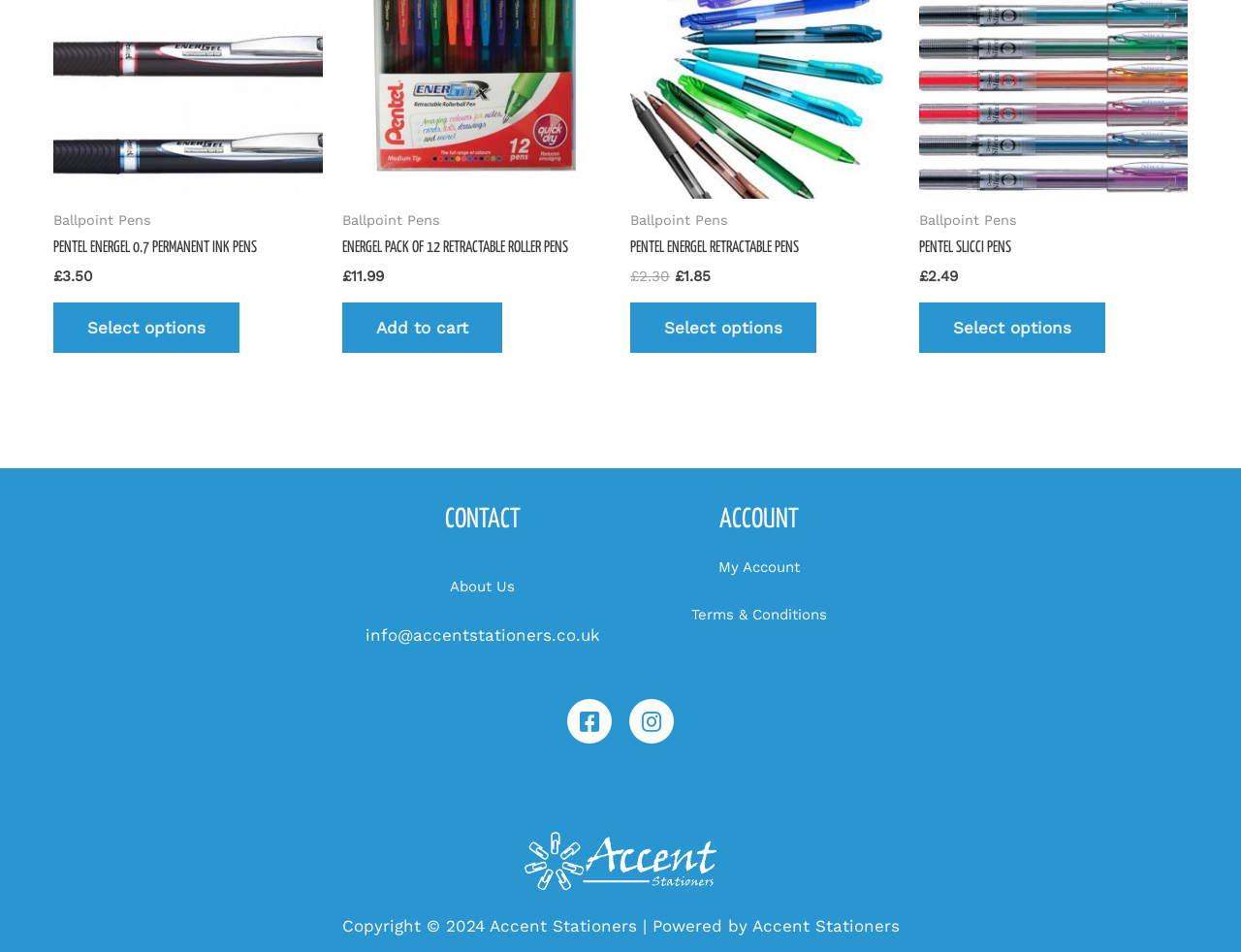Locate the bounding box coordinates of the clickable area needed to fulfill the instruction: "Add “Energel Pack of 12 Retractable Roller Pens” to your cart".

[0.275, 0.317, 0.404, 0.37]